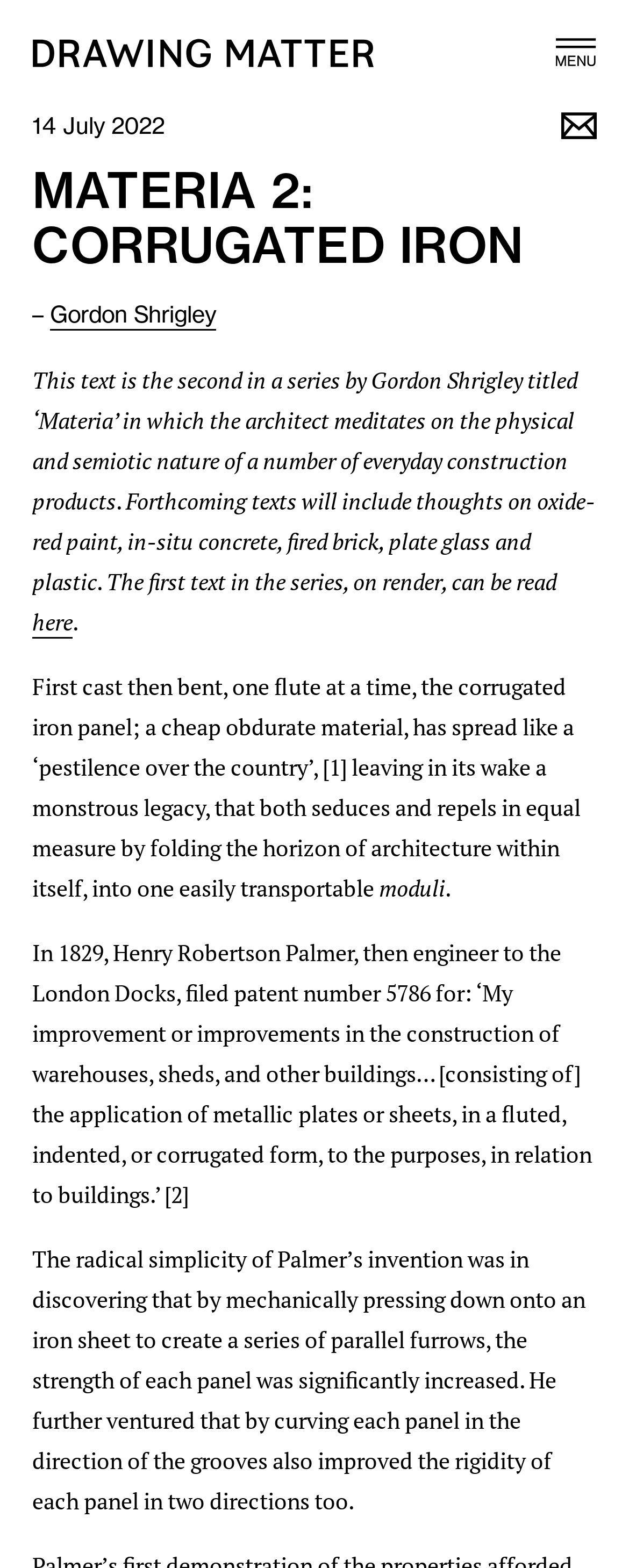Using the element description: "title="Share via Email"", determine the bounding box coordinates for the specified UI element. The coordinates should be four float numbers between 0 and 1, [left, top, right, bottom].

[0.892, 0.078, 0.949, 0.097]